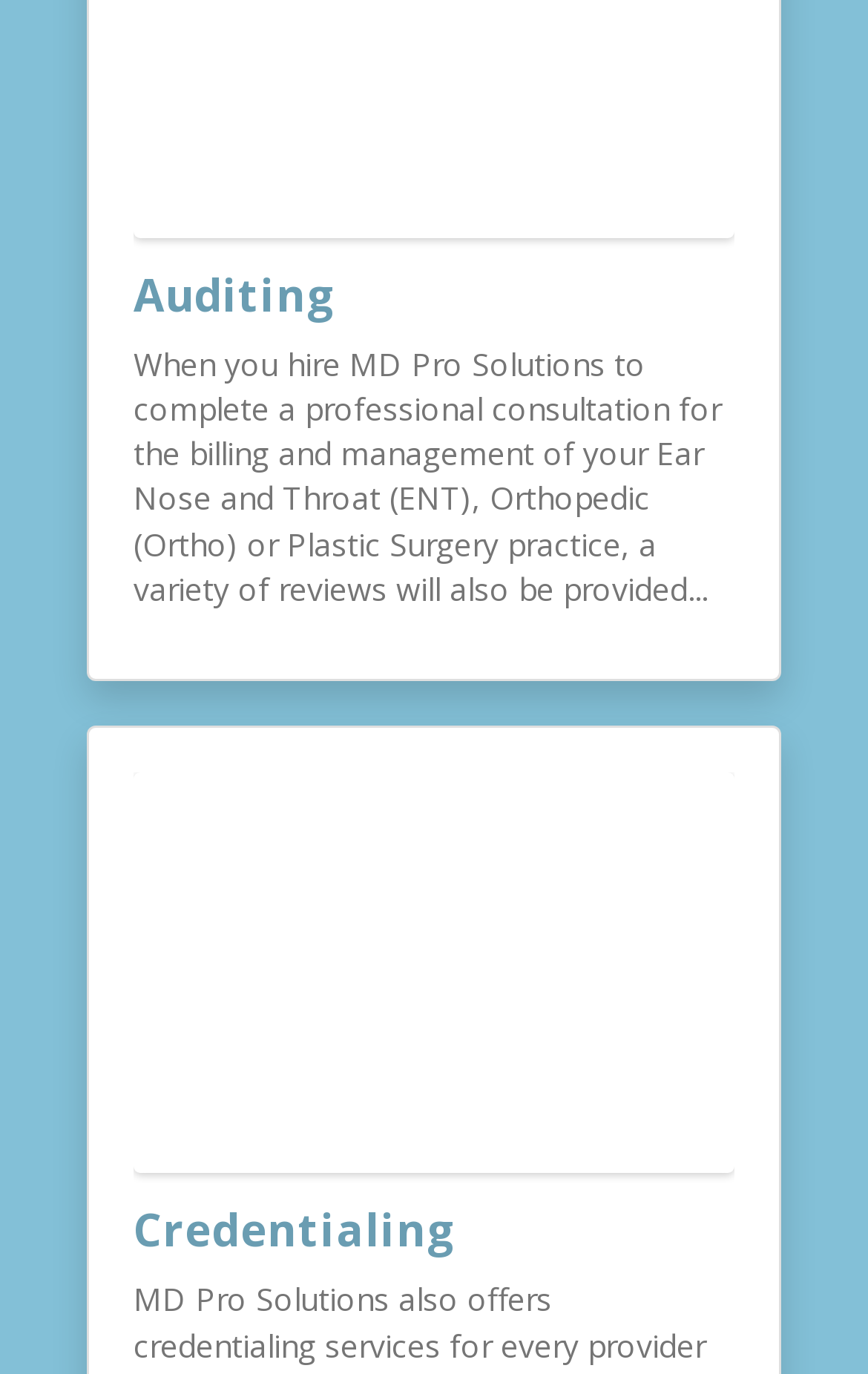Bounding box coordinates are to be given in the format (top-left x, top-left y, bottom-right x, bottom-right y). All values must be floating point numbers between 0 and 1. Provide the bounding box coordinate for the UI element described as: alt="footer-credentialing-services" title="footer-credentialing-services"

[0.154, 0.69, 0.846, 0.721]